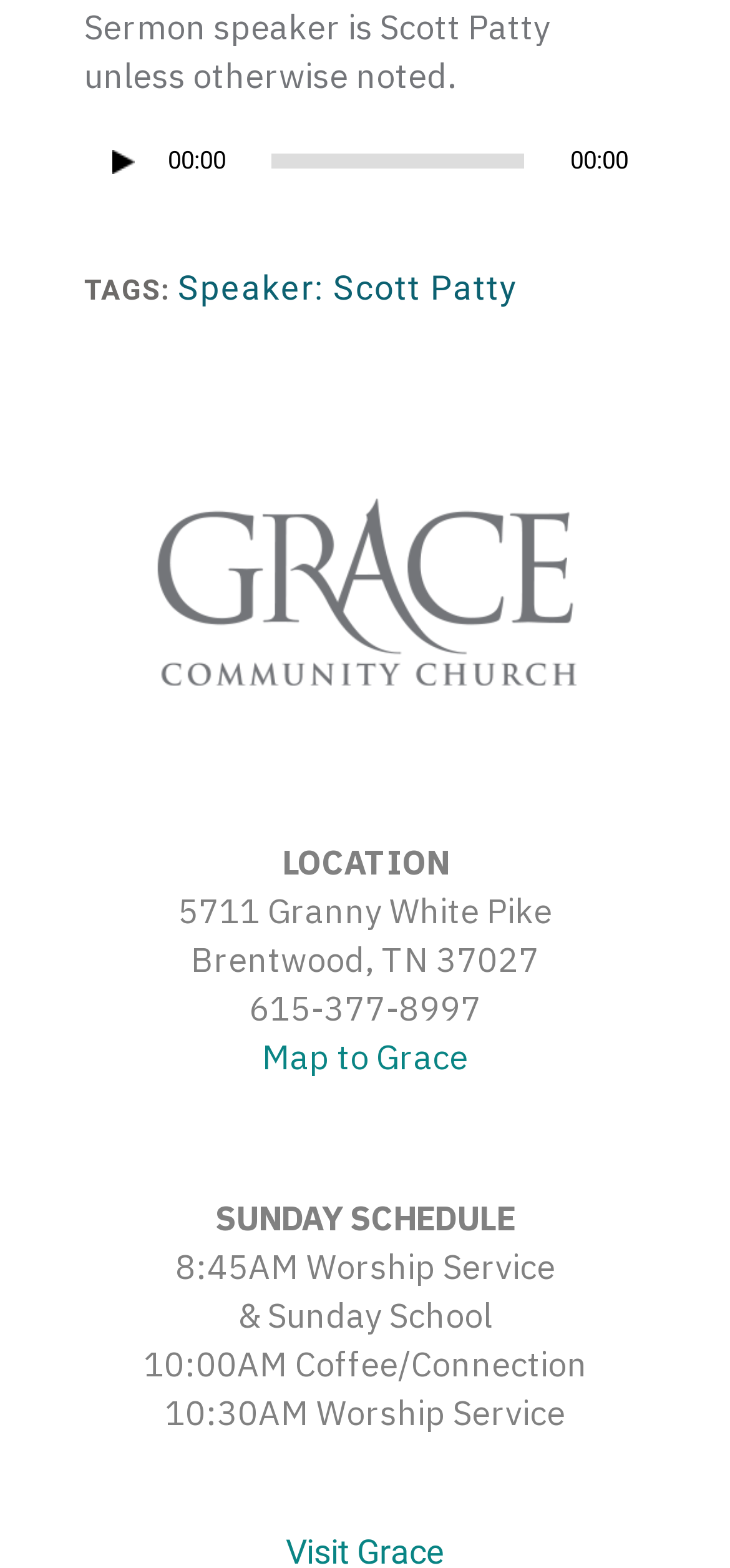Please determine the bounding box coordinates for the UI element described here. Use the format (top-left x, top-left y, bottom-right x, bottom-right y) with values bounded between 0 and 1: Map to Grace

[0.359, 0.661, 0.641, 0.688]